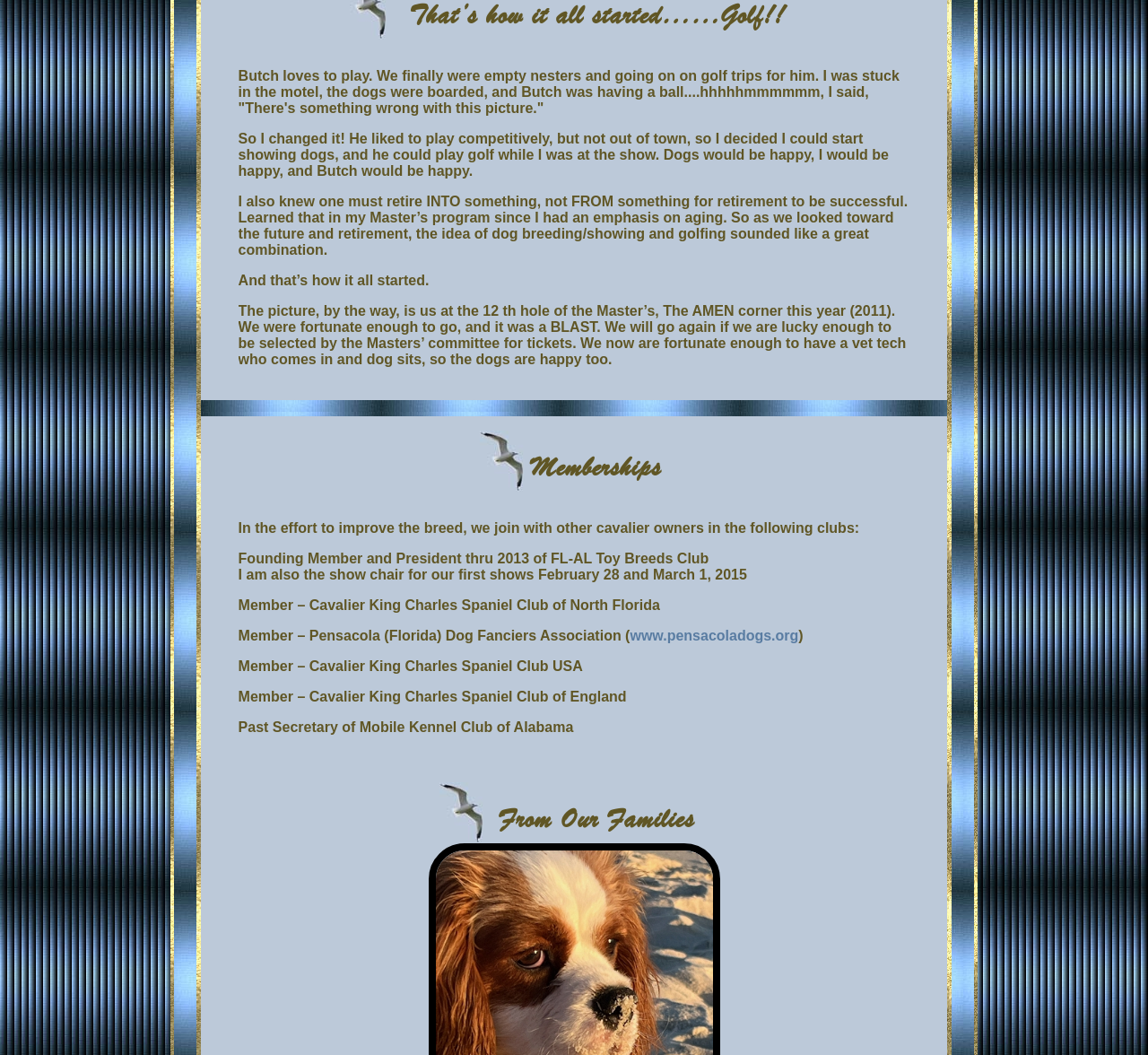Determine the bounding box coordinates for the UI element with the following description: "alt="Feeding Hong Kong"". The coordinates should be four float numbers between 0 and 1, represented as [left, top, right, bottom].

None